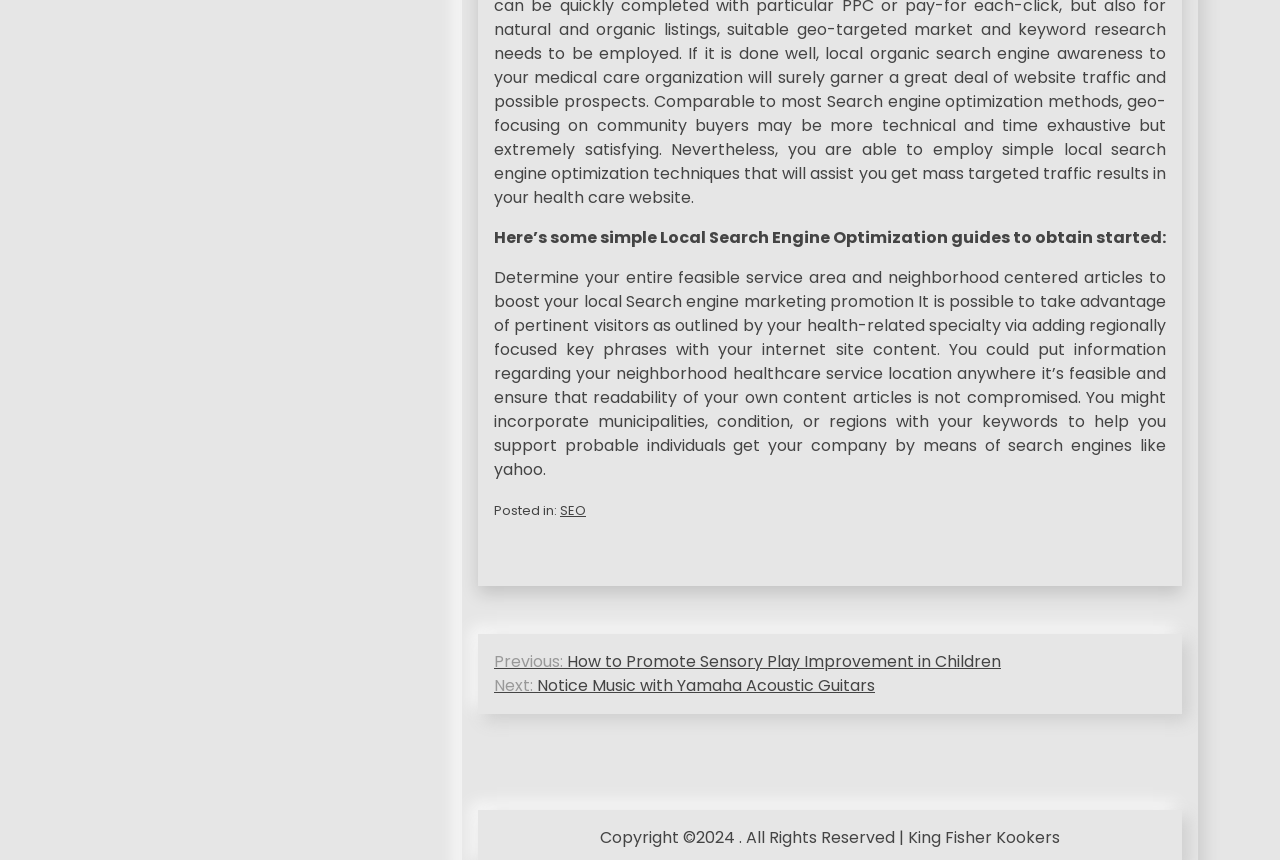Based on the element description SEO, identify the bounding box of the UI element in the given webpage screenshot. The coordinates should be in the format (top-left x, top-left y, bottom-right x, bottom-right y) and must be between 0 and 1.

[0.438, 0.582, 0.458, 0.605]